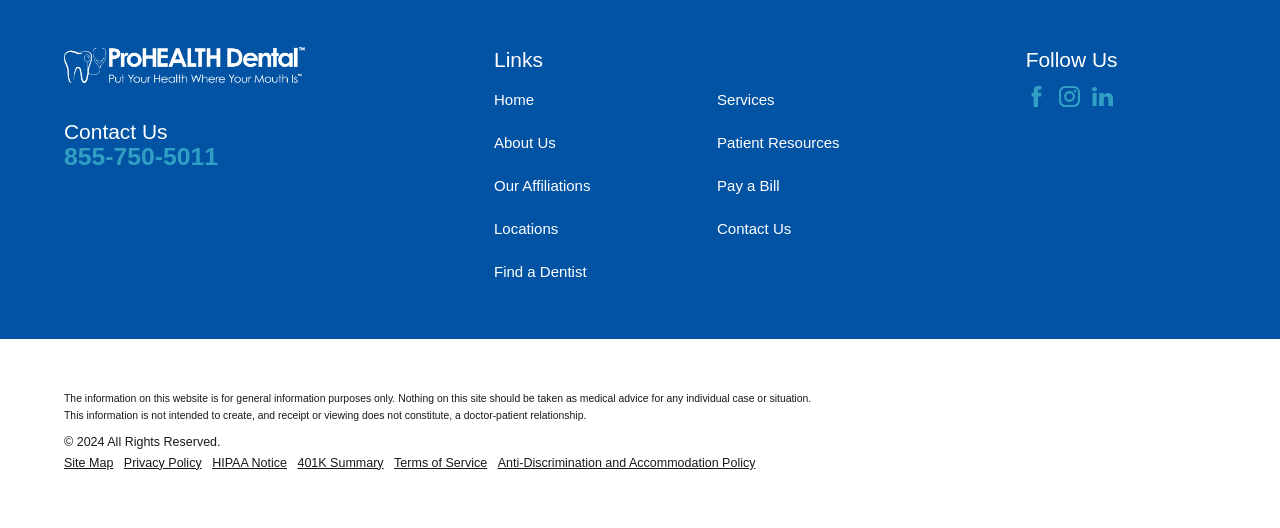Examine the image and give a thorough answer to the following question:
What is the name of the dental organization?

The name of the dental organization can be found in the top-left corner of the webpage, where an image with the text 'ProHEALTH Dental' is located.